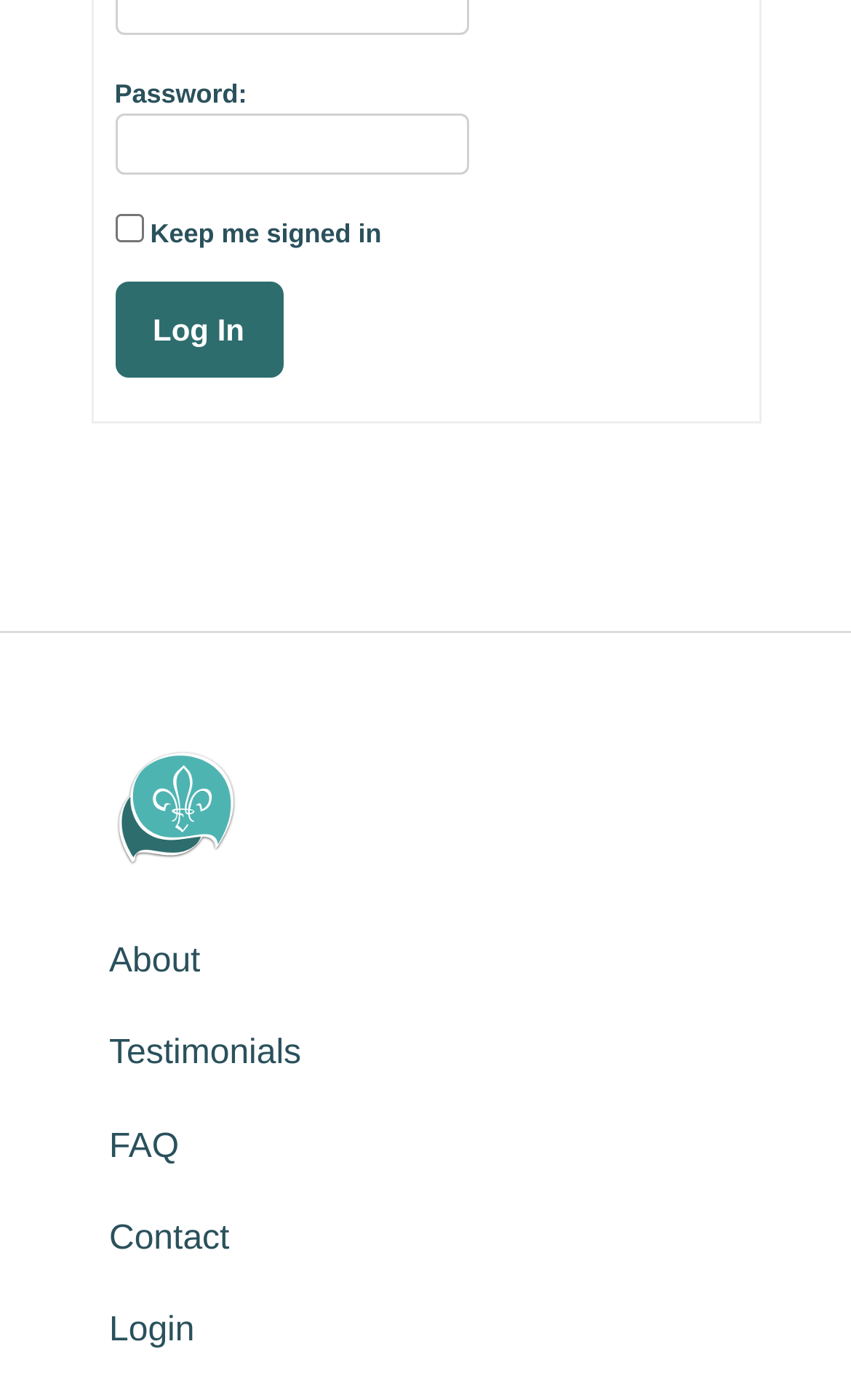What is the purpose of the checkbox?
Answer the question based on the image using a single word or a brief phrase.

To keep me signed in